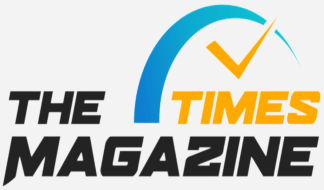What is above the text in the logo?
Give a one-word or short phrase answer based on the image.

a stylized blue checkmark